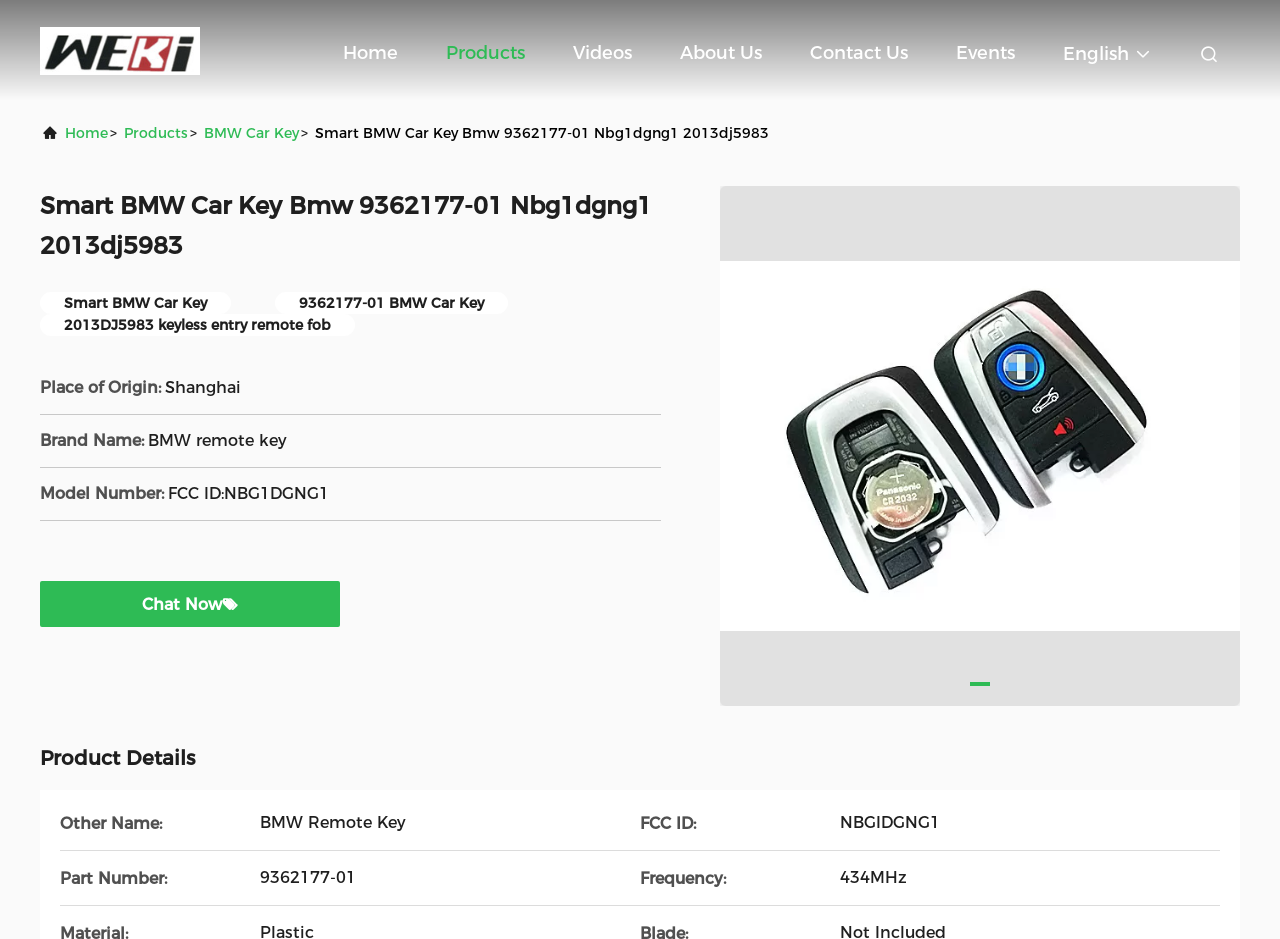Give a detailed overview of the webpage's appearance and contents.

The webpage is about a product, specifically a Smart BMW Car Key with the model number 9362177-01 Nbg1dgng1 2013dj5983. At the top left, there is a logo of the company "Weki international trade co.,ltd" with a link to its homepage. Next to it, there are several navigation links, including "Home", "Products", "Videos", "About Us", "Contact Us", and "Events", which are aligned horizontally.

Below the navigation links, there is a section with the product title "Smart BMW Car Key Bmw 9362177-01 Nbg1dgng1 2013dj5983" in a large font, followed by a brief description of the product. On the right side of the product title, there is a link to the product page.

The product details section is divided into several parts. On the left side, there are several headings, including "Smart BMW Car Key", "9362177-01 BMW Car Key", and "2013DJ5983 keyless entry remote fob". Below these headings, there are several static text elements, including "Place of Origin:", "Brand Name:", "Model Number:", and "Frequency:", with their corresponding values, such as "Shanghai", "BMW remote key", "FCC ID:NBG1DGNG1", and "434MHz".

On the right side of the product details section, there is a large image of the product, which takes up most of the space. Below the image, there is a link to the product page with the same title as the product.

At the bottom of the page, there is a section with the title "Product Details", followed by several static text elements, including "Other Name:", "FCC ID:", "Part Number:", and "Frequency:", with their corresponding values.

There are a total of 7 links on the page, including the navigation links at the top and the links to the product page. There are also 2 images on the page, one of which is the logo of the company, and the other is the product image.